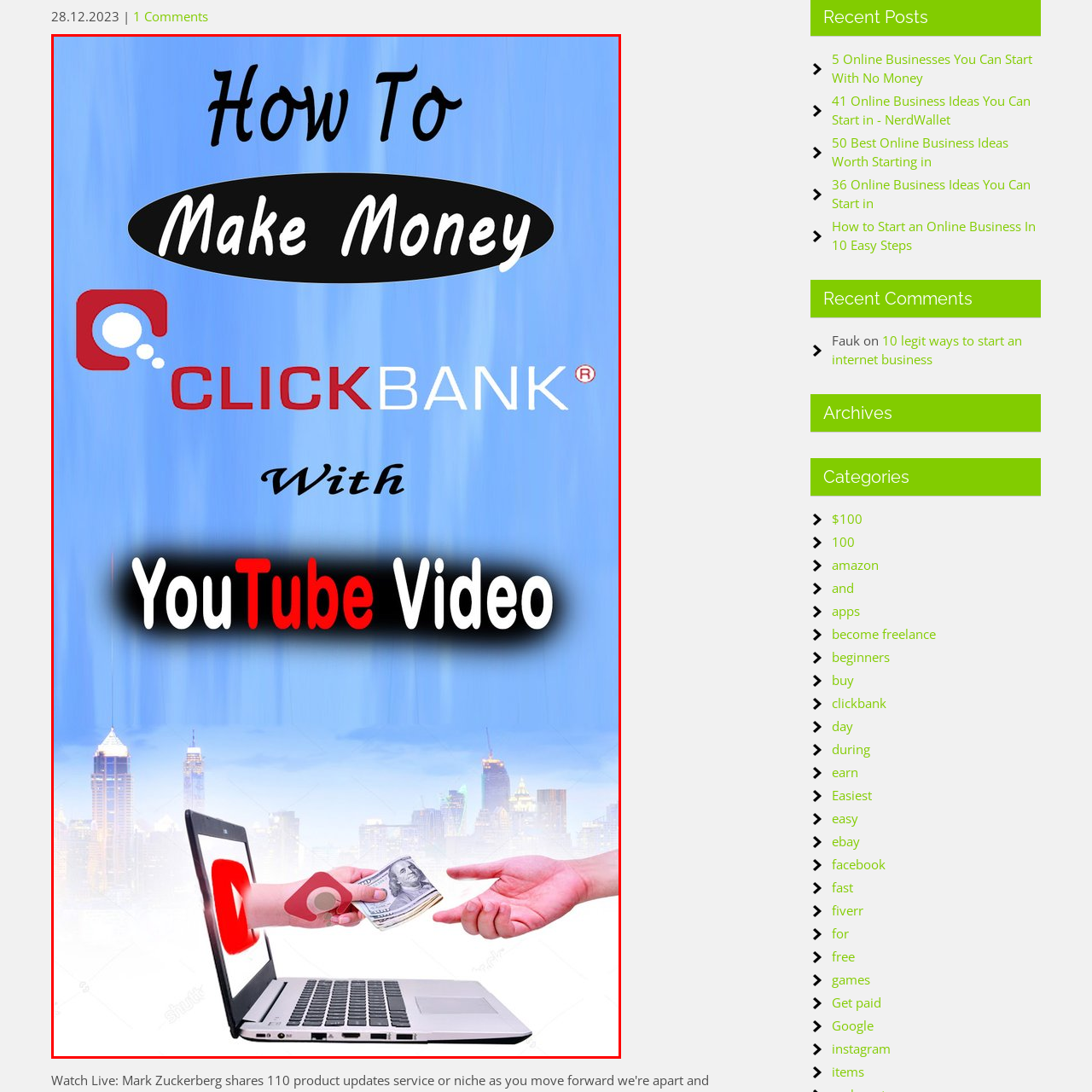What is the object held by the hand emerging from the laptop?
Examine the image within the red bounding box and provide a comprehensive answer to the question.

The hand emerging from a laptop's screen, symbolizing the digital transaction process, is holding a stack of cash as if to showcase the potential financial rewards, which implies that the object held by the hand is a stack of cash.